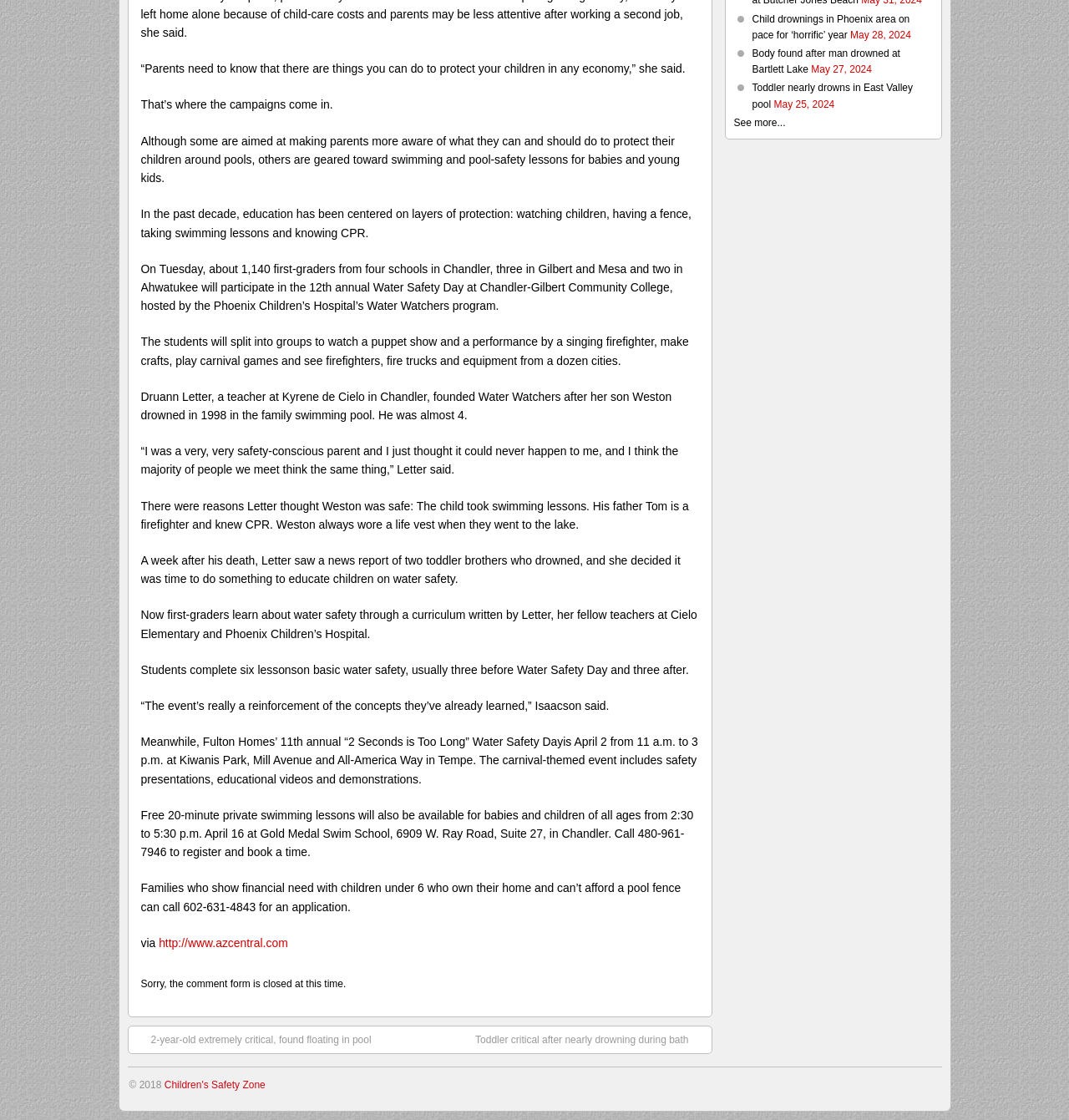Using the given description, provide the bounding box coordinates formatted as (top-left x, top-left y, bottom-right x, bottom-right y), with all values being floating point numbers between 0 and 1. Description: Children's Safety Zone

[0.154, 0.963, 0.248, 0.974]